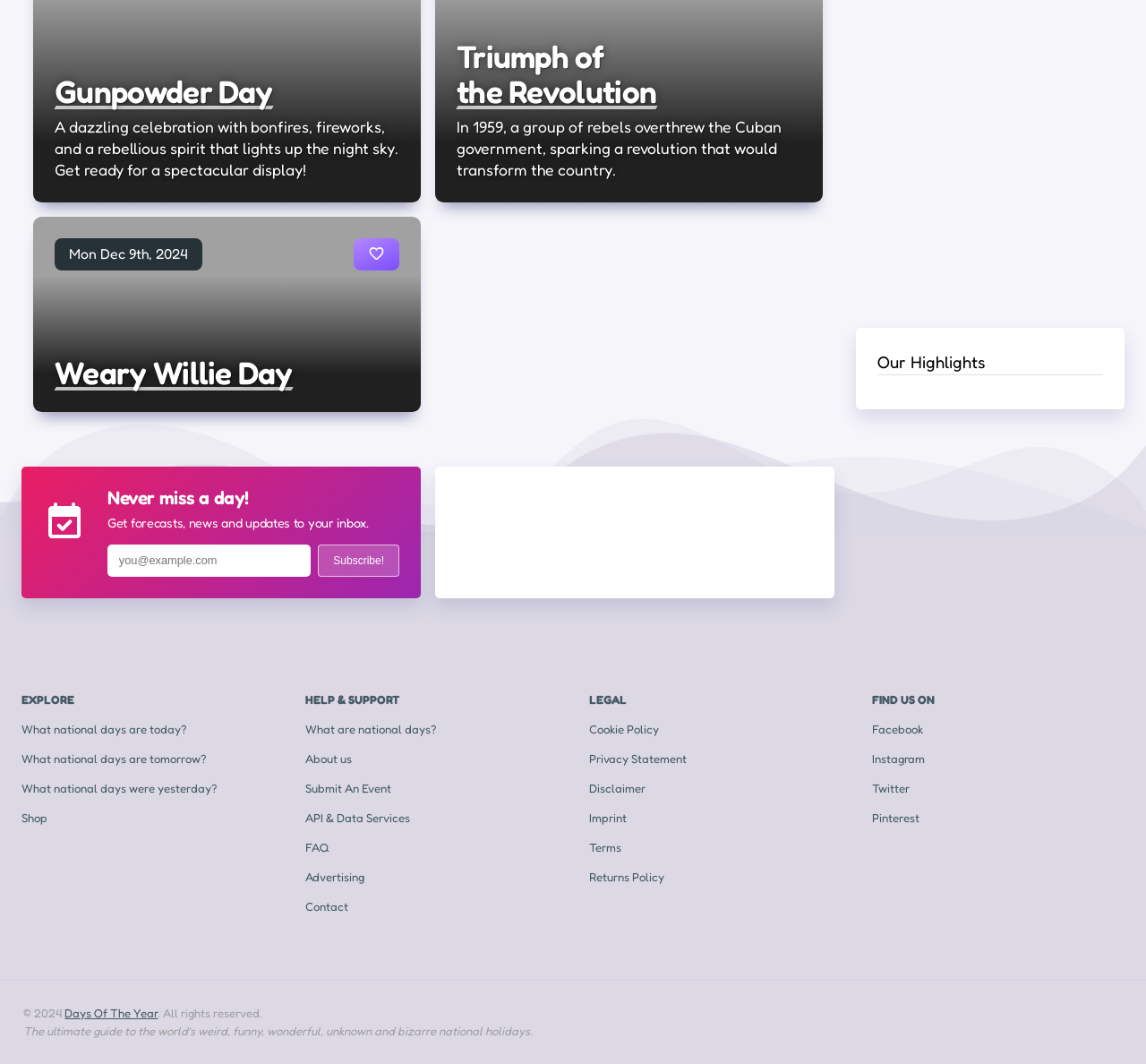Using the element description: "What national days are today?", determine the bounding box coordinates. The coordinates should be in the format [left, top, right, bottom], with values between 0 and 1.

[0.019, 0.654, 0.162, 0.667]